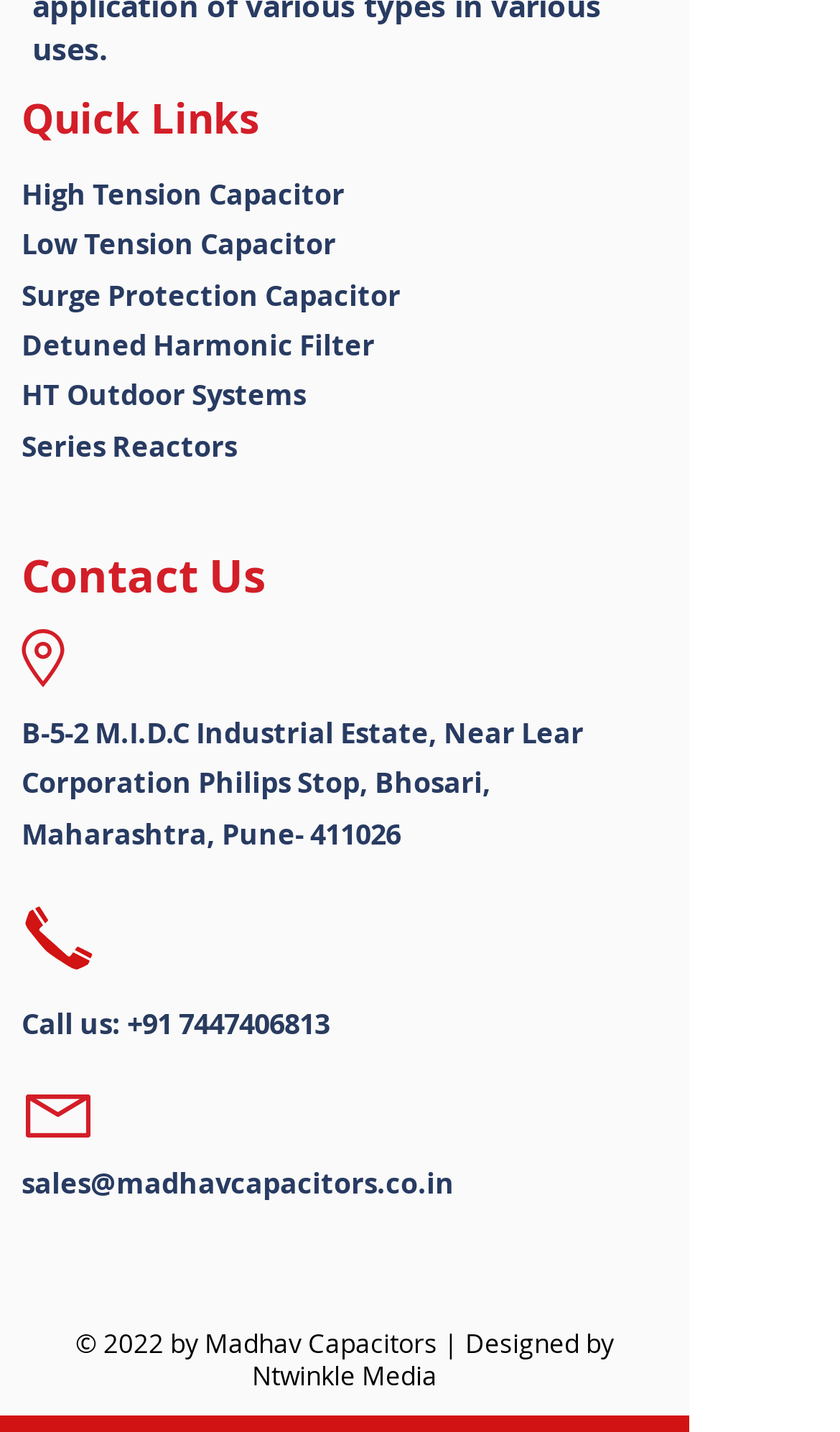Please provide a comprehensive response to the question below by analyzing the image: 
What is the company's email address?

The email address can be found in the 'Contact Us' section, where it is listed as 'sales@madhavcapacitors.co.in'.